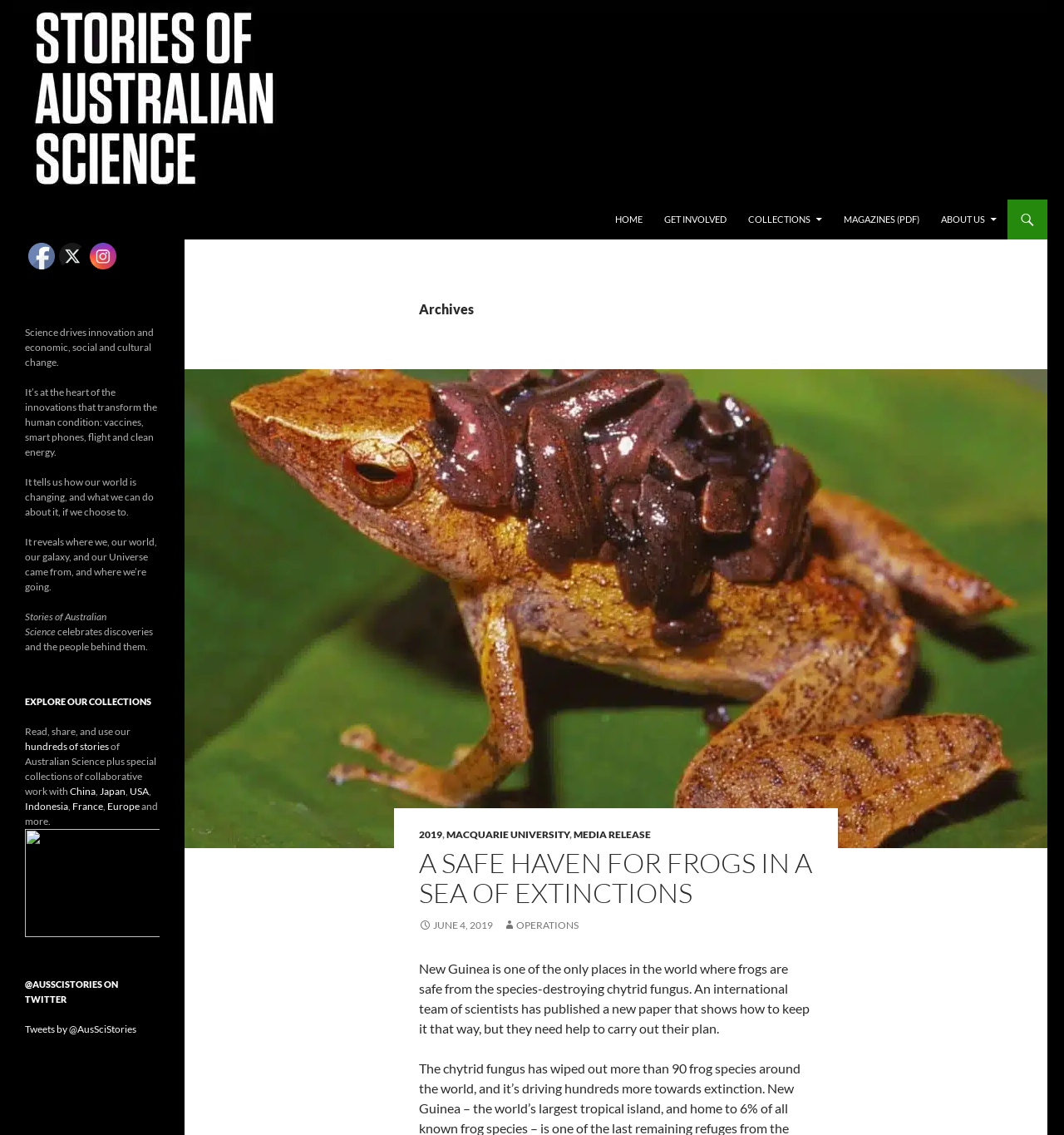Highlight the bounding box coordinates of the element that should be clicked to carry out the following instruction: "Donate to Lea Webb's campaign". The coordinates must be given as four float numbers ranging from 0 to 1, i.e., [left, top, right, bottom].

None